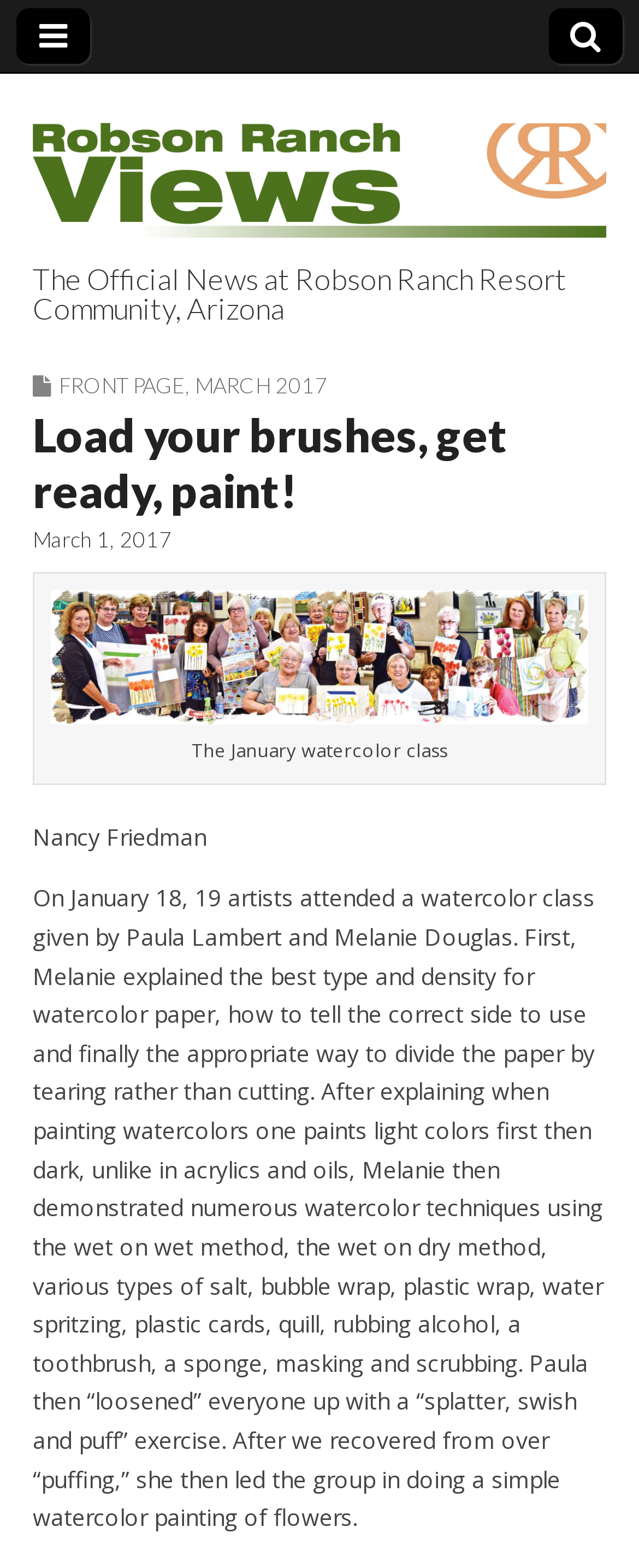From the webpage screenshot, predict the bounding box of the UI element that matches this description: "March 2017".

[0.305, 0.238, 0.513, 0.254]